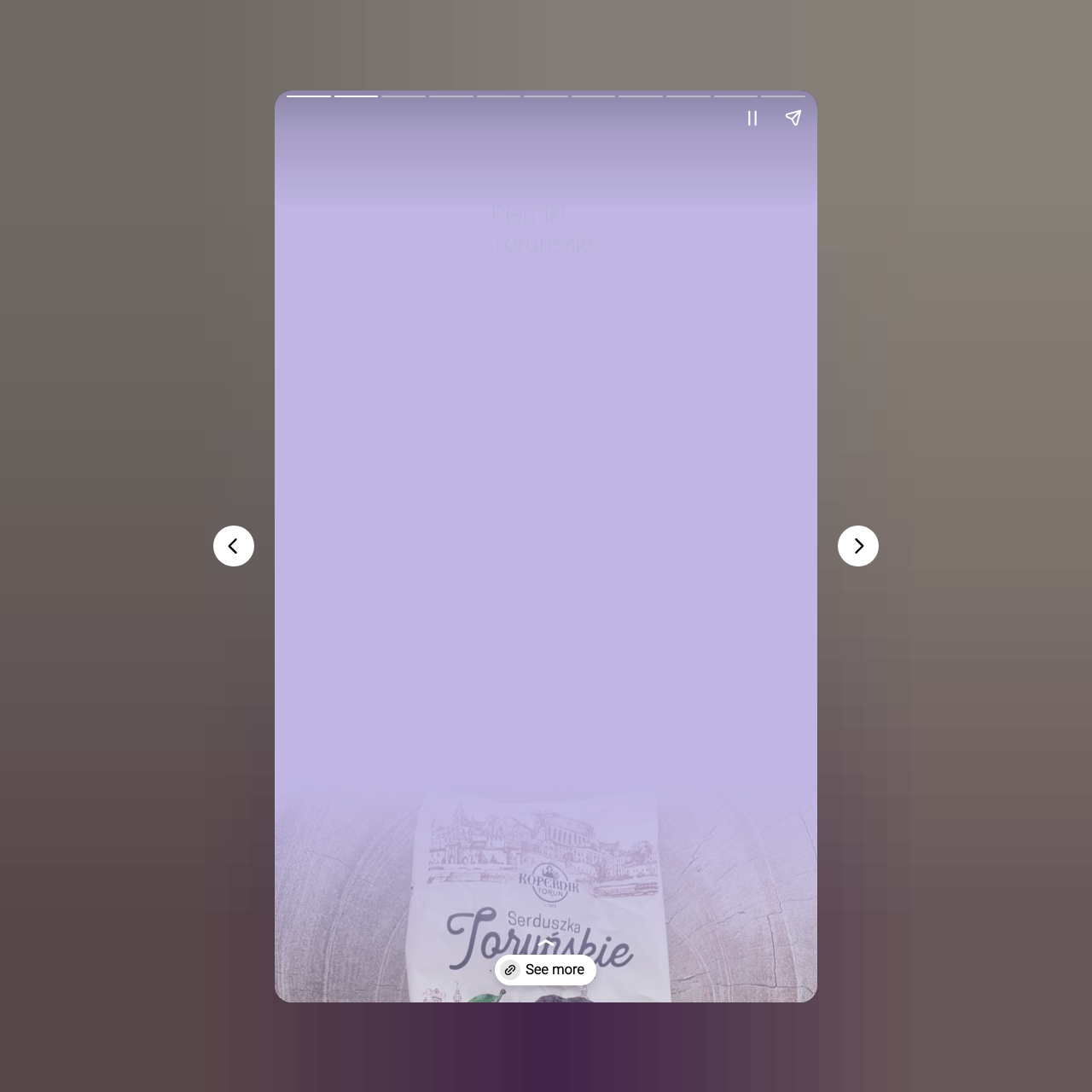Using the provided element description, identify the bounding box coordinates as (top-left x, top-left y, bottom-right x, bottom-right y). Ensure all values are between 0 and 1. Description: aria-label="Next page"

[0.767, 0.481, 0.805, 0.519]